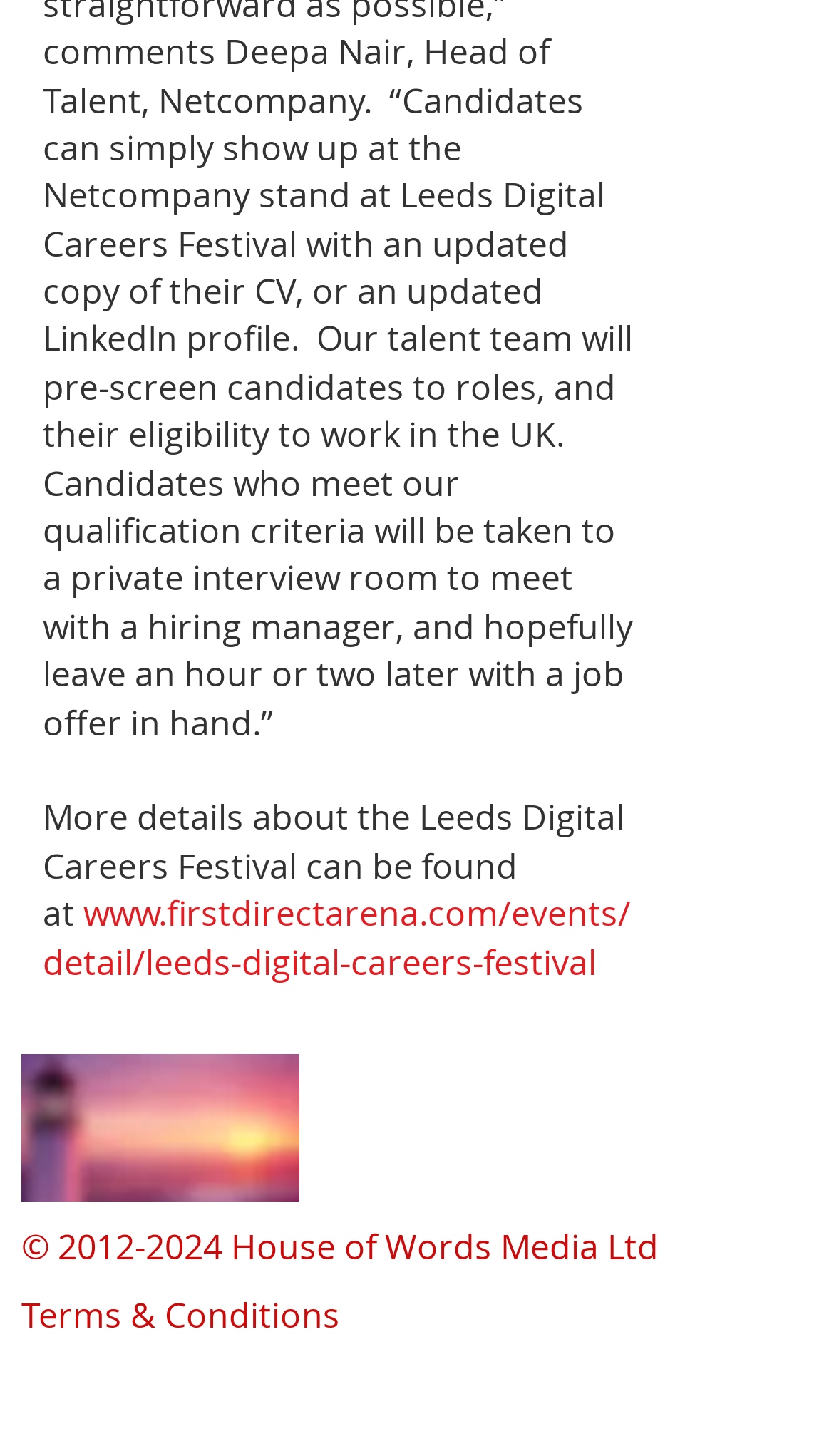Determine the bounding box coordinates for the HTML element described here: "www.firstdirectarena.com/events/detail/leeds-digital-careers-festival".

[0.051, 0.611, 0.756, 0.676]